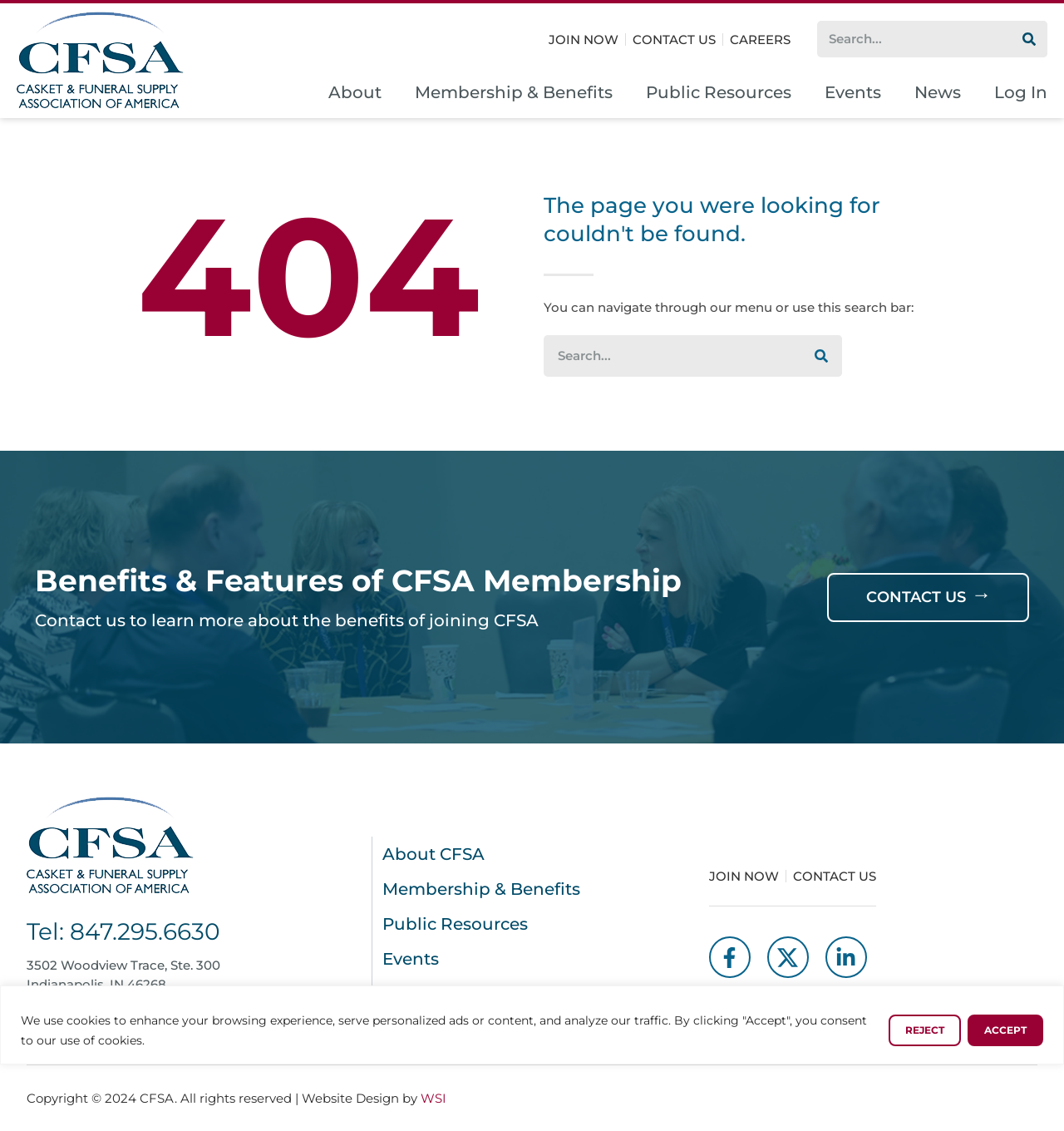Pinpoint the bounding box coordinates of the clickable area necessary to execute the following instruction: "Learn about CFSA membership". The coordinates should be given as four float numbers between 0 and 1, namely [left, top, right, bottom].

[0.033, 0.5, 0.732, 0.526]